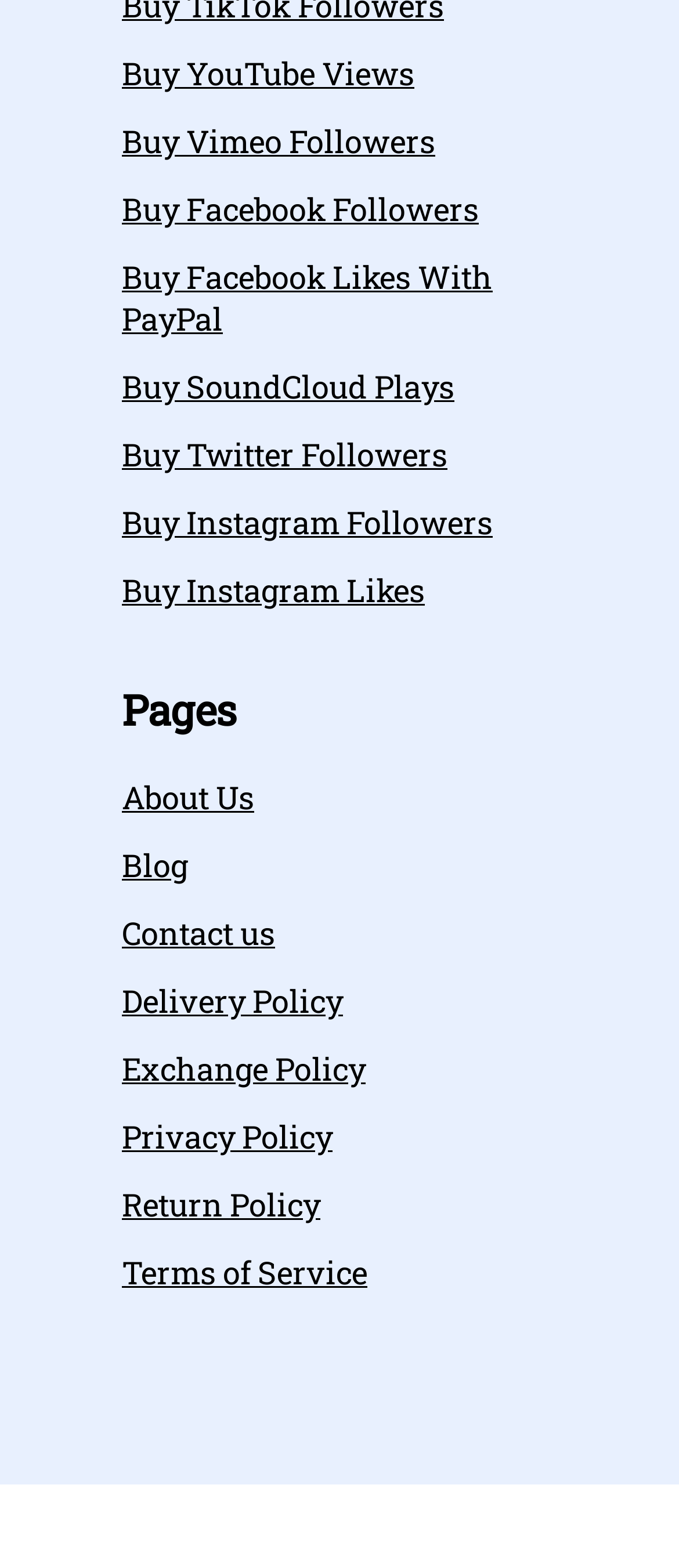Please give a one-word or short phrase response to the following question: 
What is the category of the links above 'About Us'?

Social media services